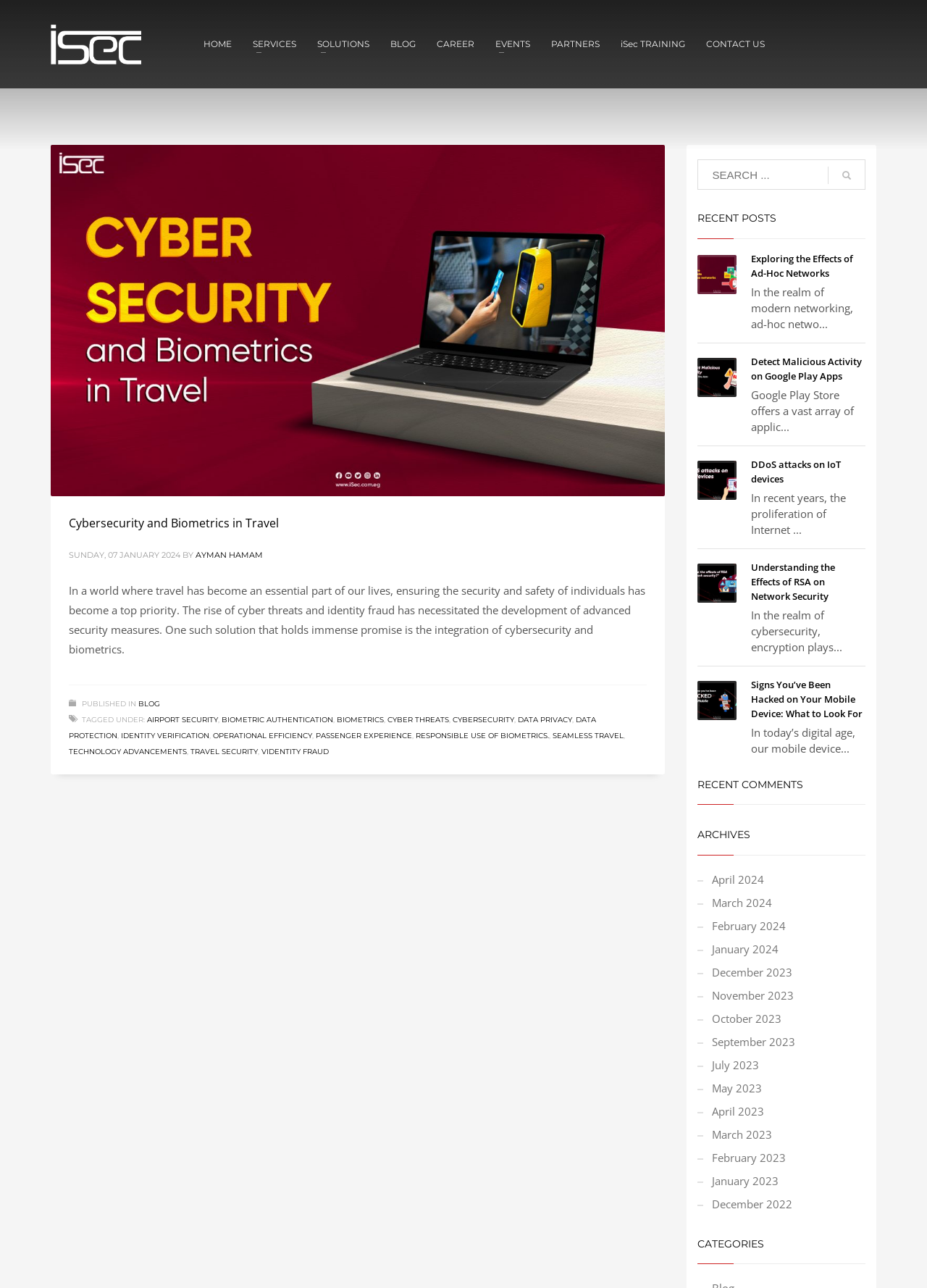How many months are listed in the archives section? Based on the image, give a response in one word or a short phrase.

12